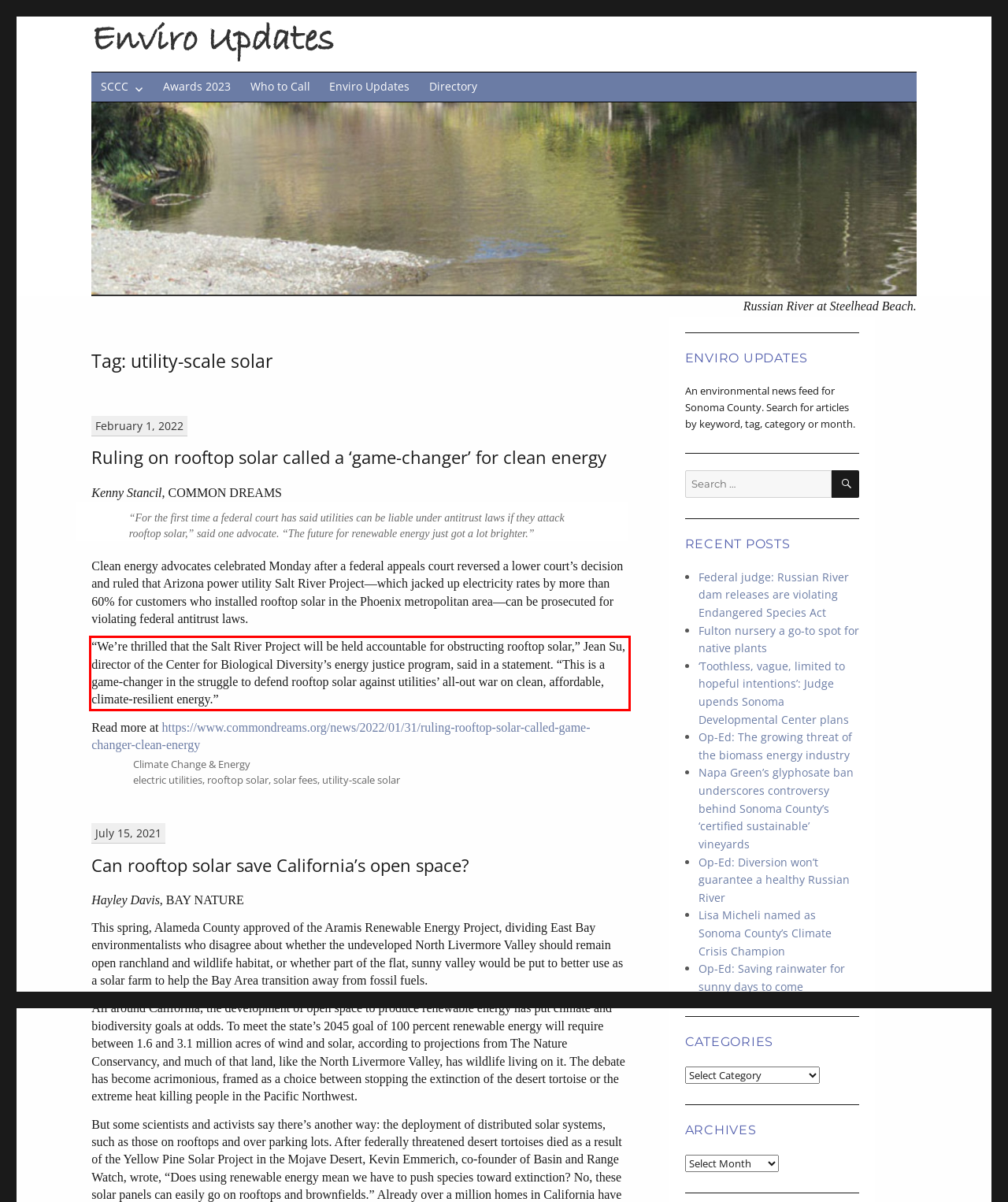Please recognize and transcribe the text located inside the red bounding box in the webpage image.

“We’re thrilled that the Salt River Project will be held accountable for obstructing rooftop solar,” Jean Su, director of the Center for Biological Diversity’s energy justice program, said in a statement. “This is a game-changer in the struggle to defend rooftop solar against utilities’ all-out war on clean, affordable, climate-resilient energy.”